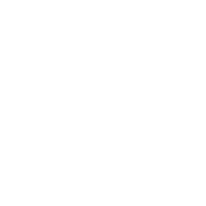What type of use is the Citest Cardiac Troponin I (cTnI) Test intended for?
Using the image, provide a concise answer in one word or a short phrase.

Professional in vitro diagnostic use